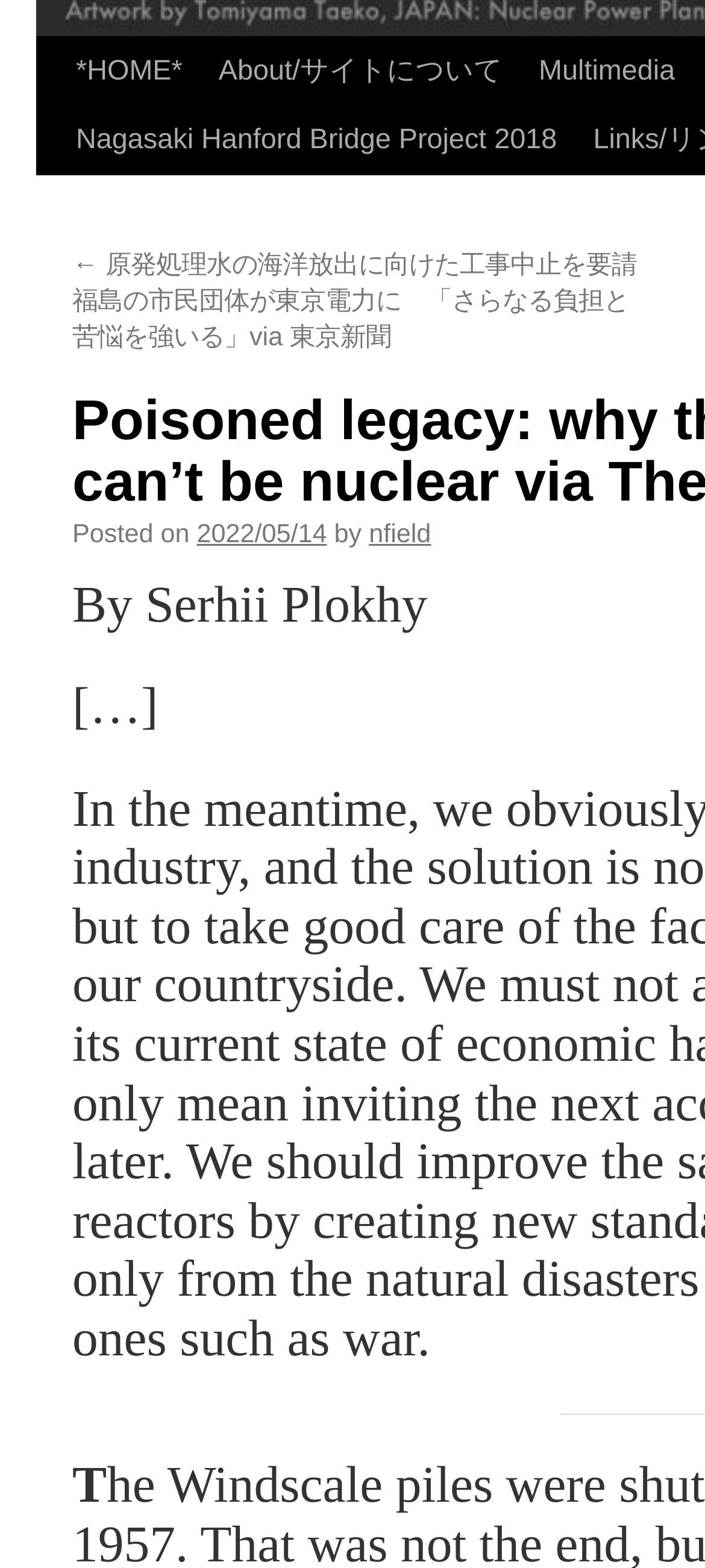Show the bounding box coordinates for the HTML element described as: "Contact Us".

None